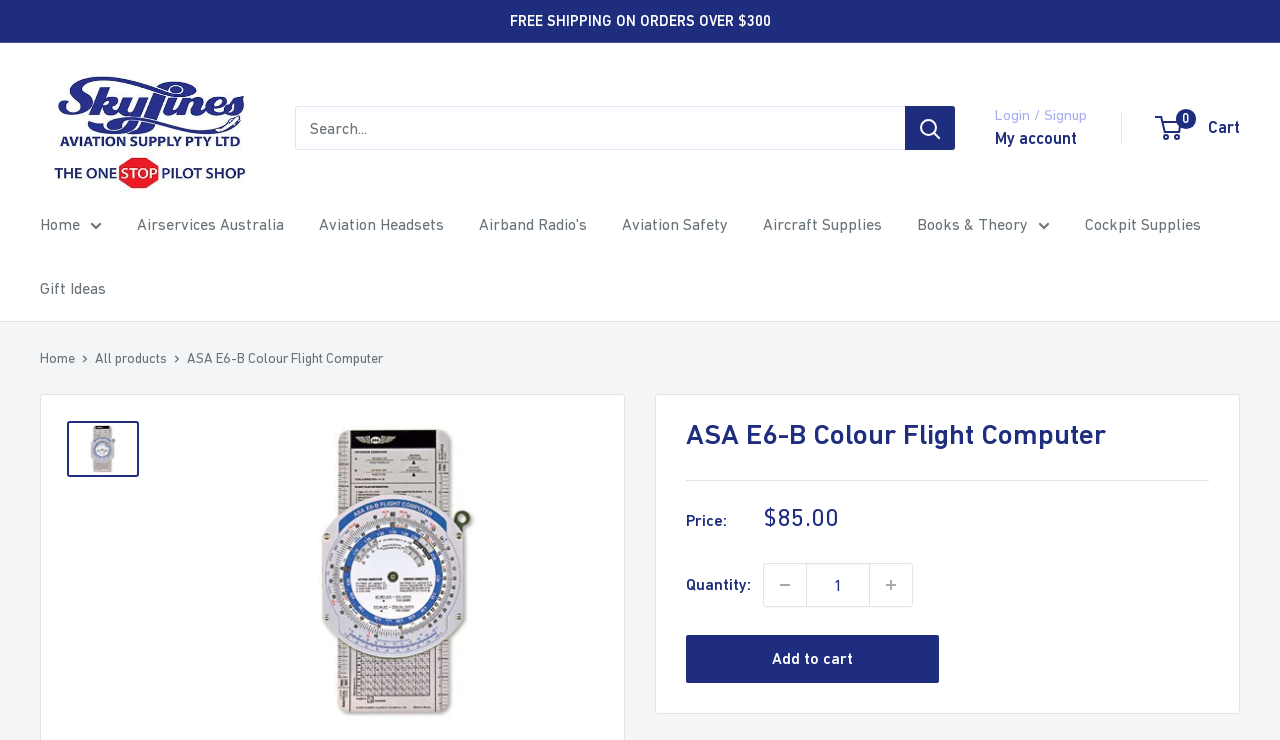Please specify the bounding box coordinates of the region to click in order to perform the following instruction: "Add to cart".

[0.536, 0.859, 0.733, 0.924]